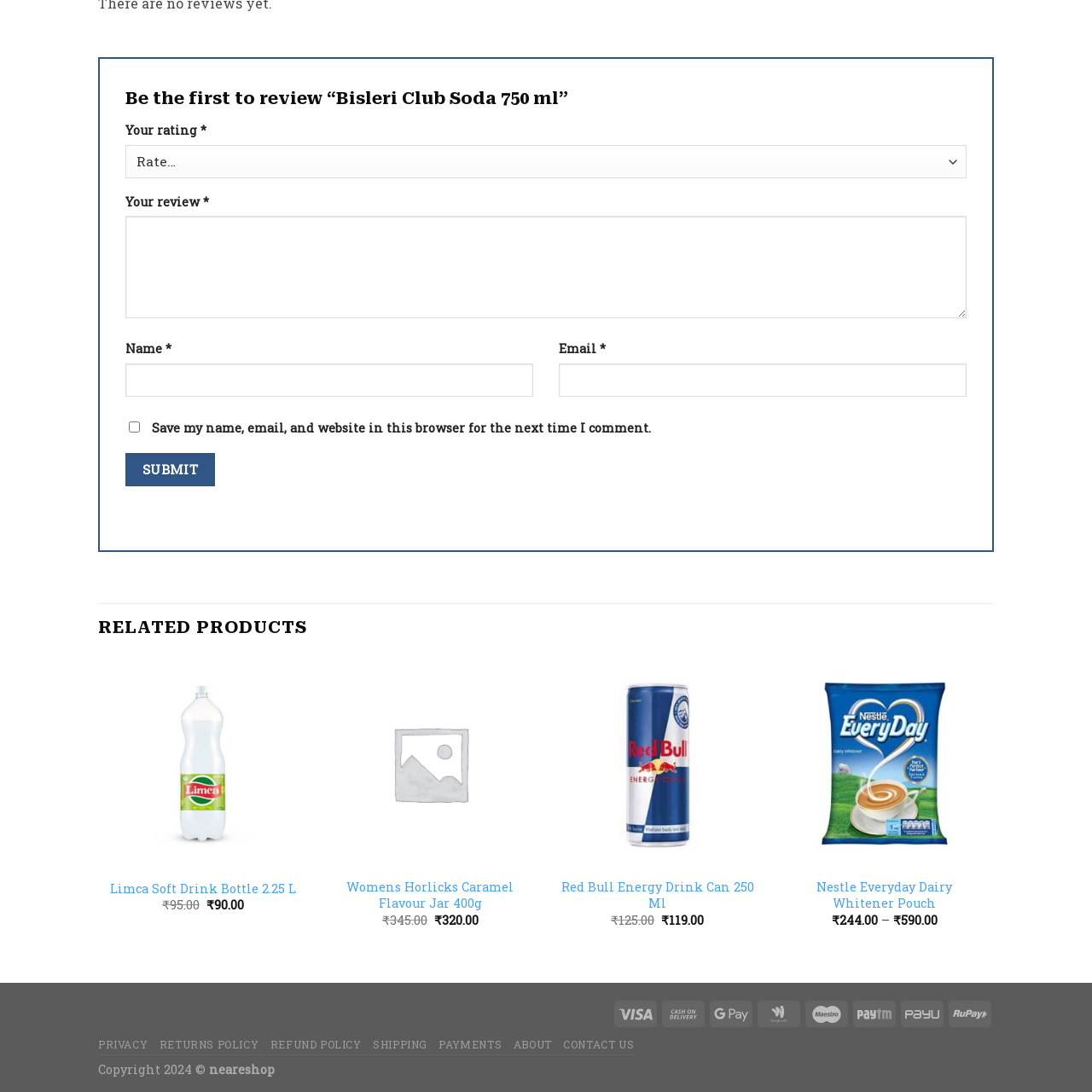Focus your attention on the image enclosed by the red boundary and provide a thorough answer to the question that follows, based on the image details: Where is the Limca Soft Drink positioned?

The Limca Soft Drink is placed in a section labeled as 'RELATED PRODUCTS', which suggests that it is part of a curated list of similar items that users can explore.